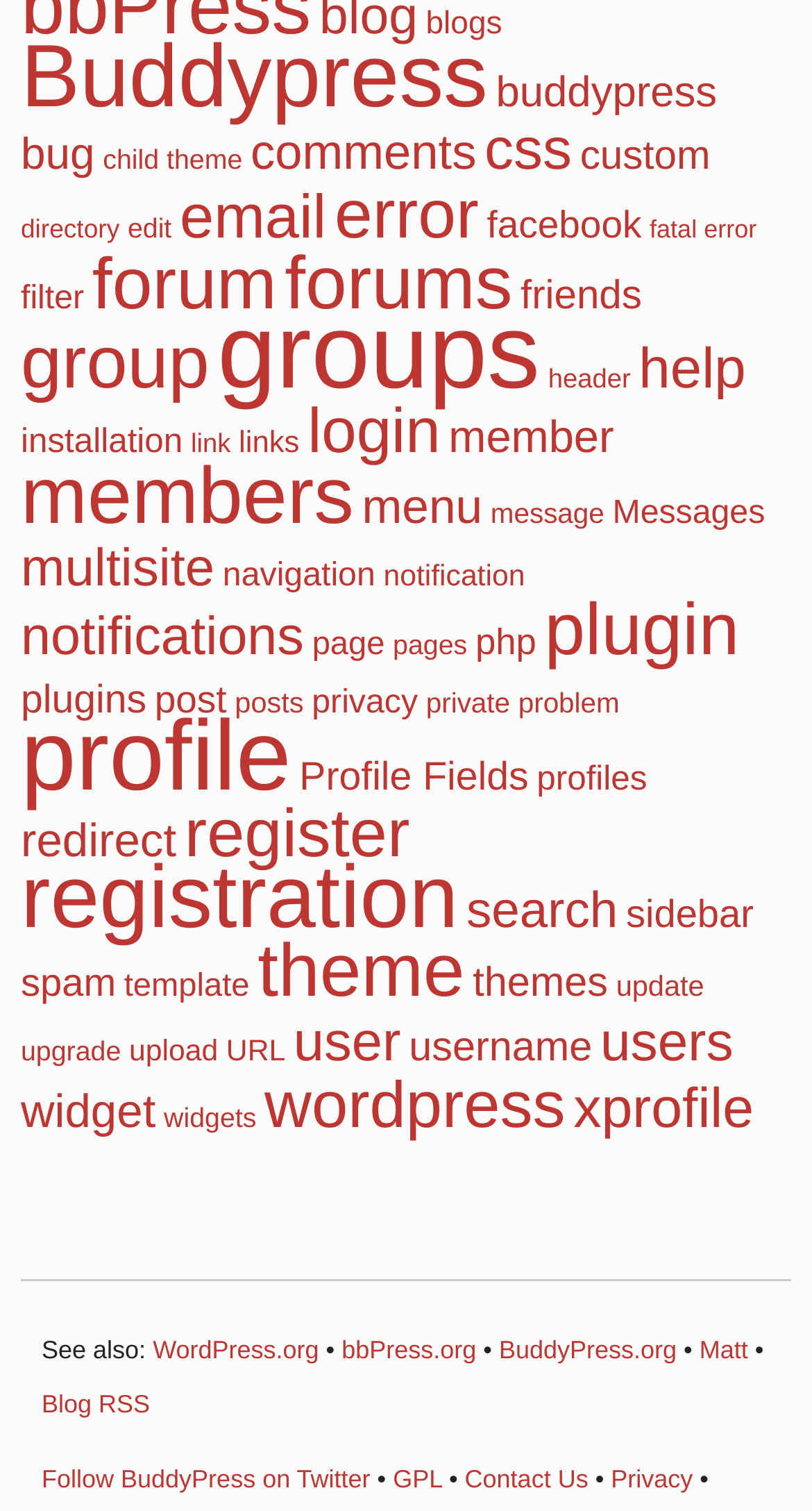Please indicate the bounding box coordinates of the element's region to be clicked to achieve the instruction: "visit WordPress.org". Provide the coordinates as four float numbers between 0 and 1, i.e., [left, top, right, bottom].

[0.188, 0.884, 0.393, 0.903]